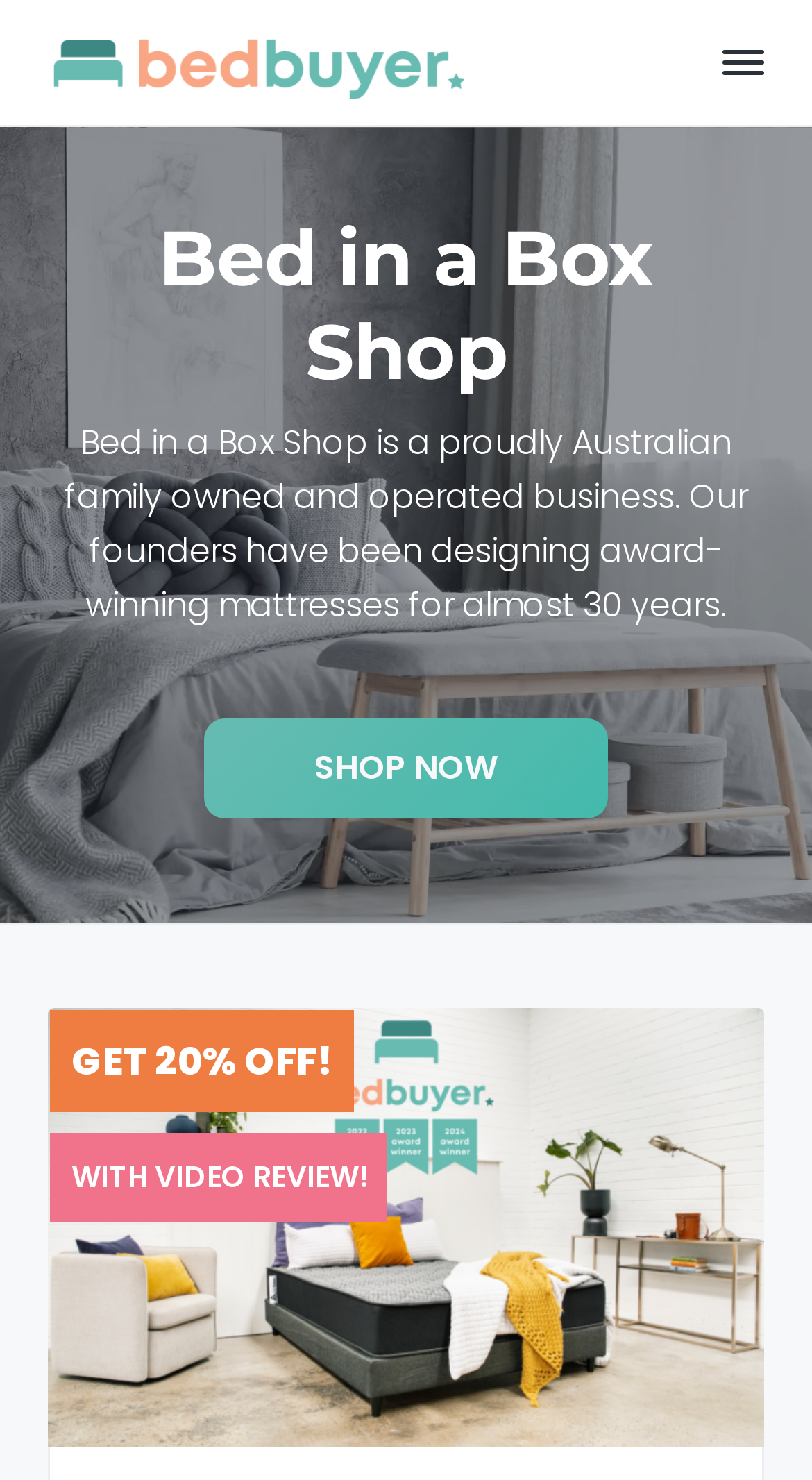Is the business Australian-owned?
Refer to the image and offer an in-depth and detailed answer to the question.

I found the answer by reading the static text element that describes the business, which states that it is a 'proudly Australian family owned and operated business'.